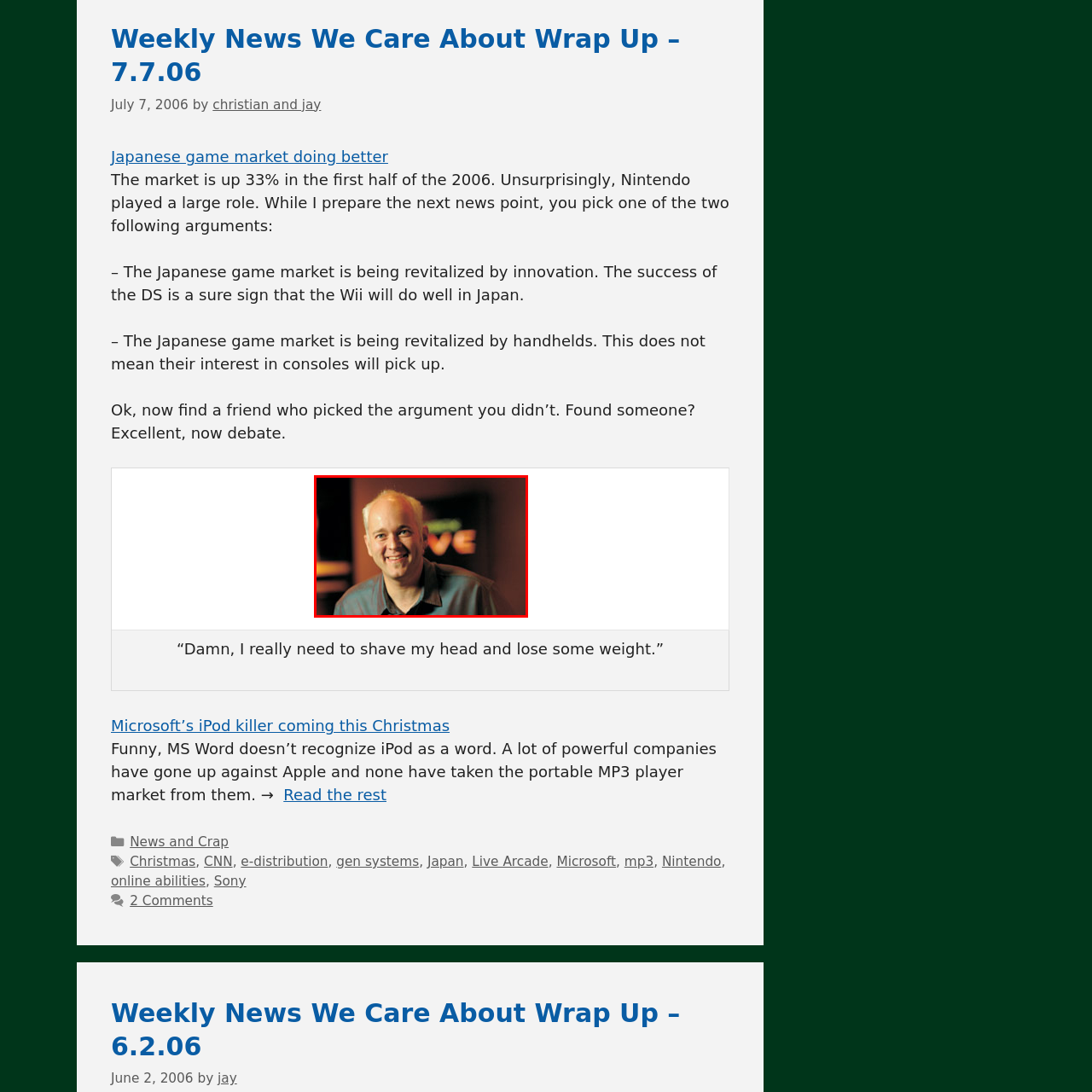What is the atmosphere of the background?
Look at the image within the red bounding box and provide a single word or phrase as an answer.

Relaxed